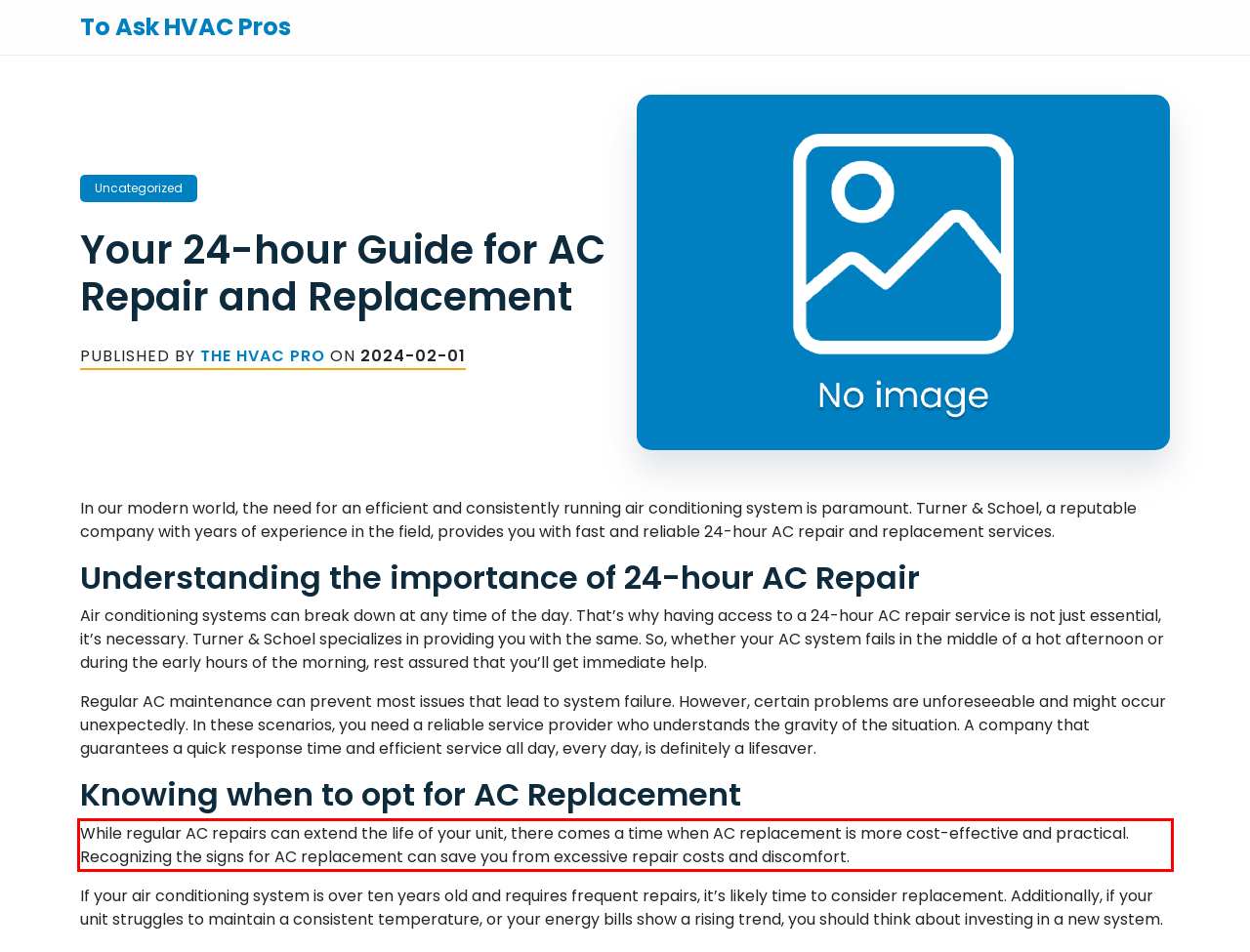Your task is to recognize and extract the text content from the UI element enclosed in the red bounding box on the webpage screenshot.

While regular AC repairs can extend the life of your unit, there comes a time when AC replacement is more cost-effective and practical. Recognizing the signs for AC replacement can save you from excessive repair costs and discomfort.